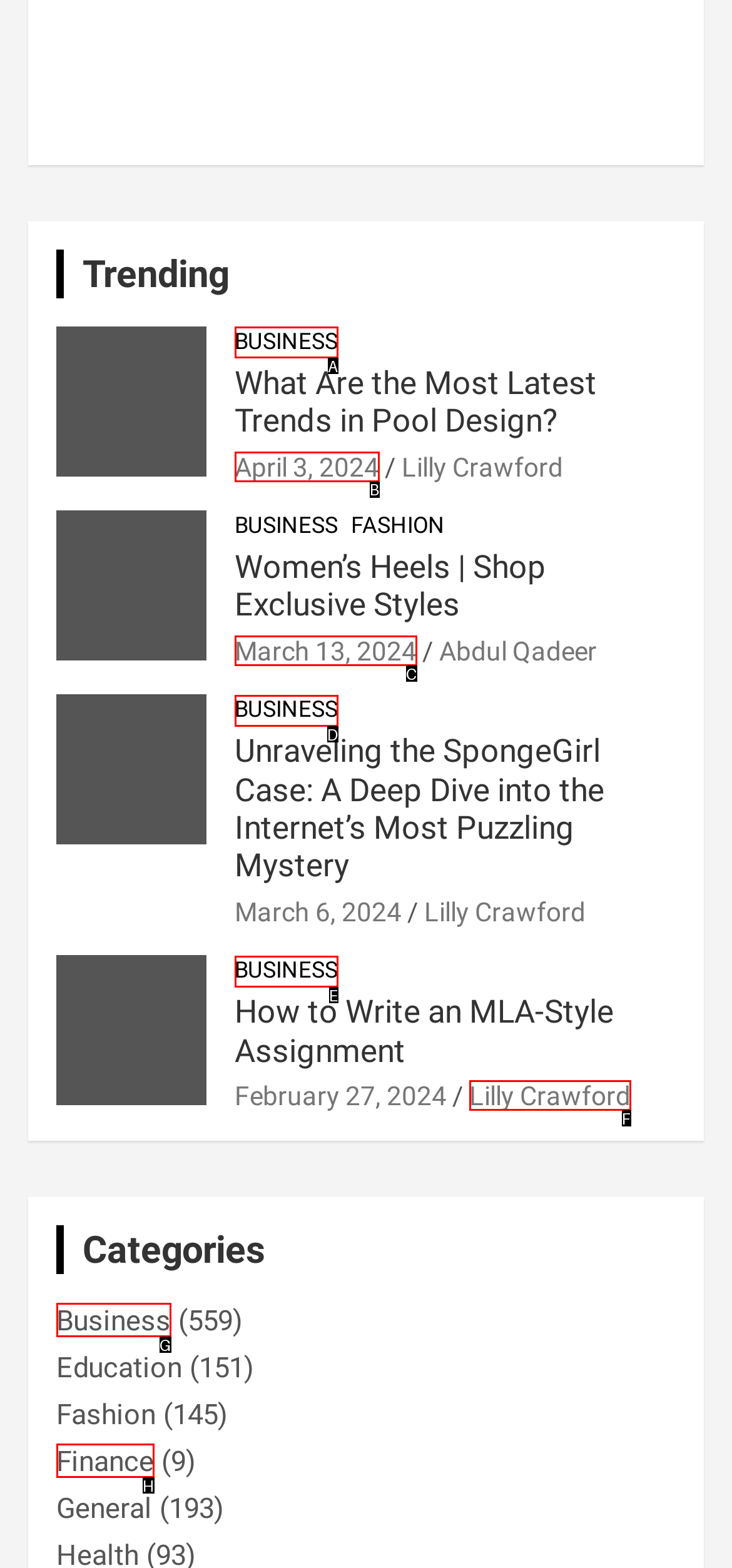Select the HTML element that best fits the description: Lilly Crawford
Respond with the letter of the correct option from the choices given.

F